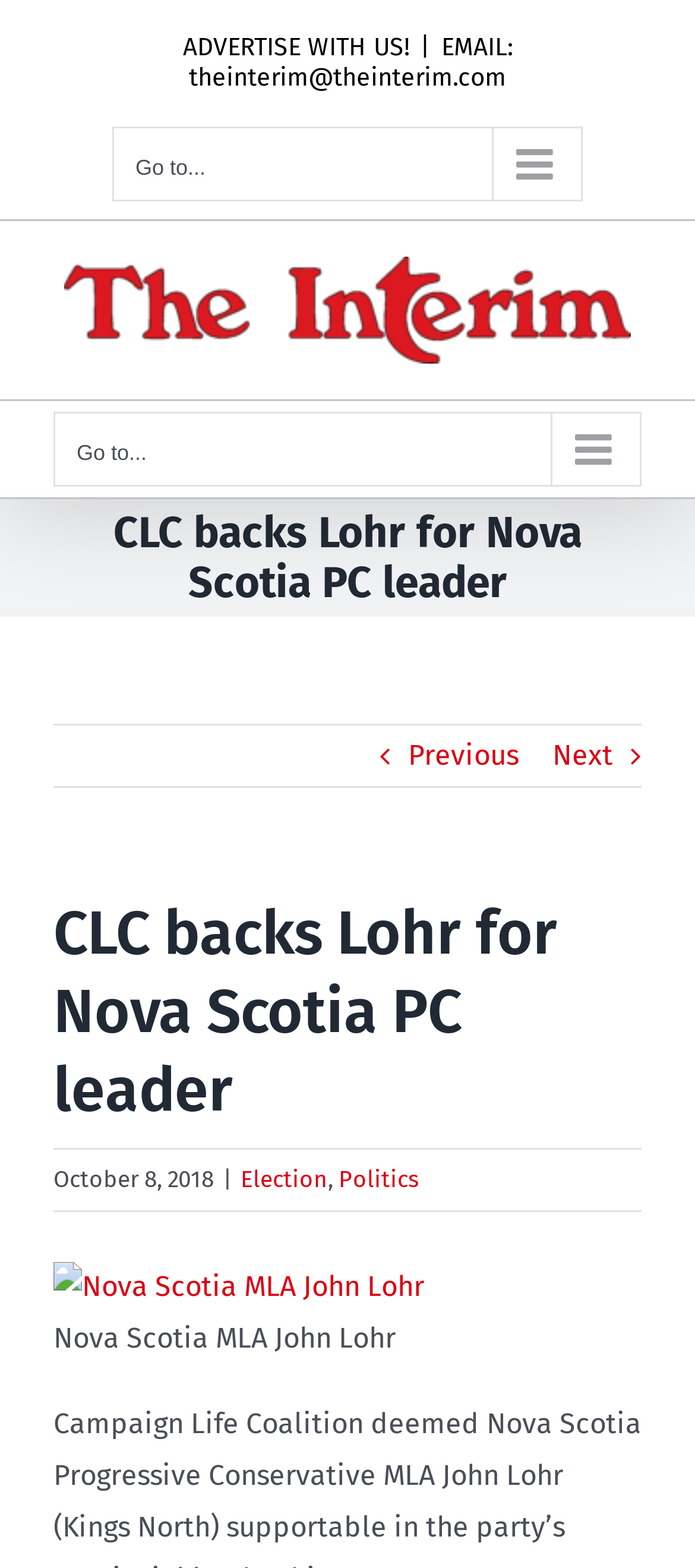Identify the bounding box for the described UI element. Provide the coordinates in (top-left x, top-left y, bottom-right x, bottom-right y) format with values ranging from 0 to 1: Politics

[0.487, 0.744, 0.603, 0.761]